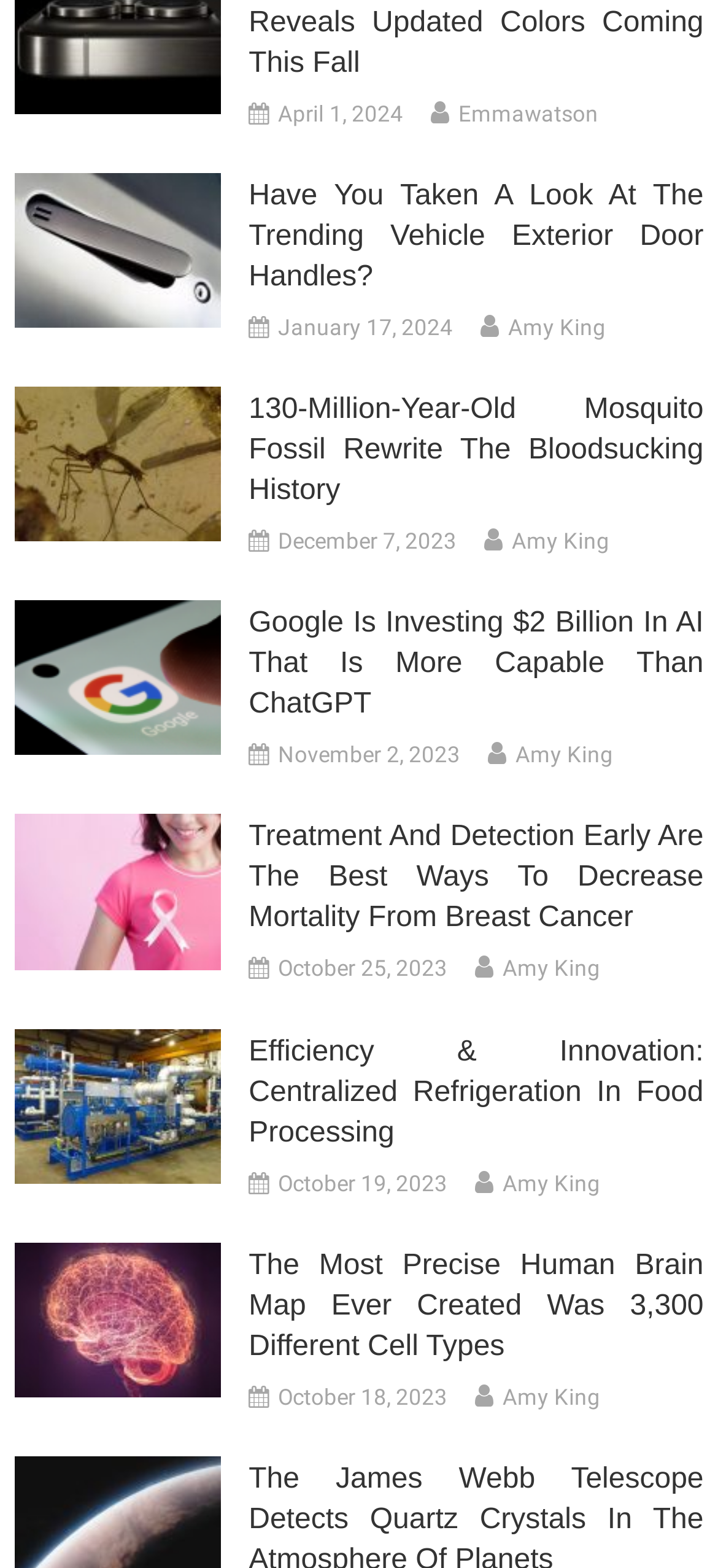Provide a brief response using a word or short phrase to this question:
What is the date of the article about Google's AI investment?

November 2, 2023